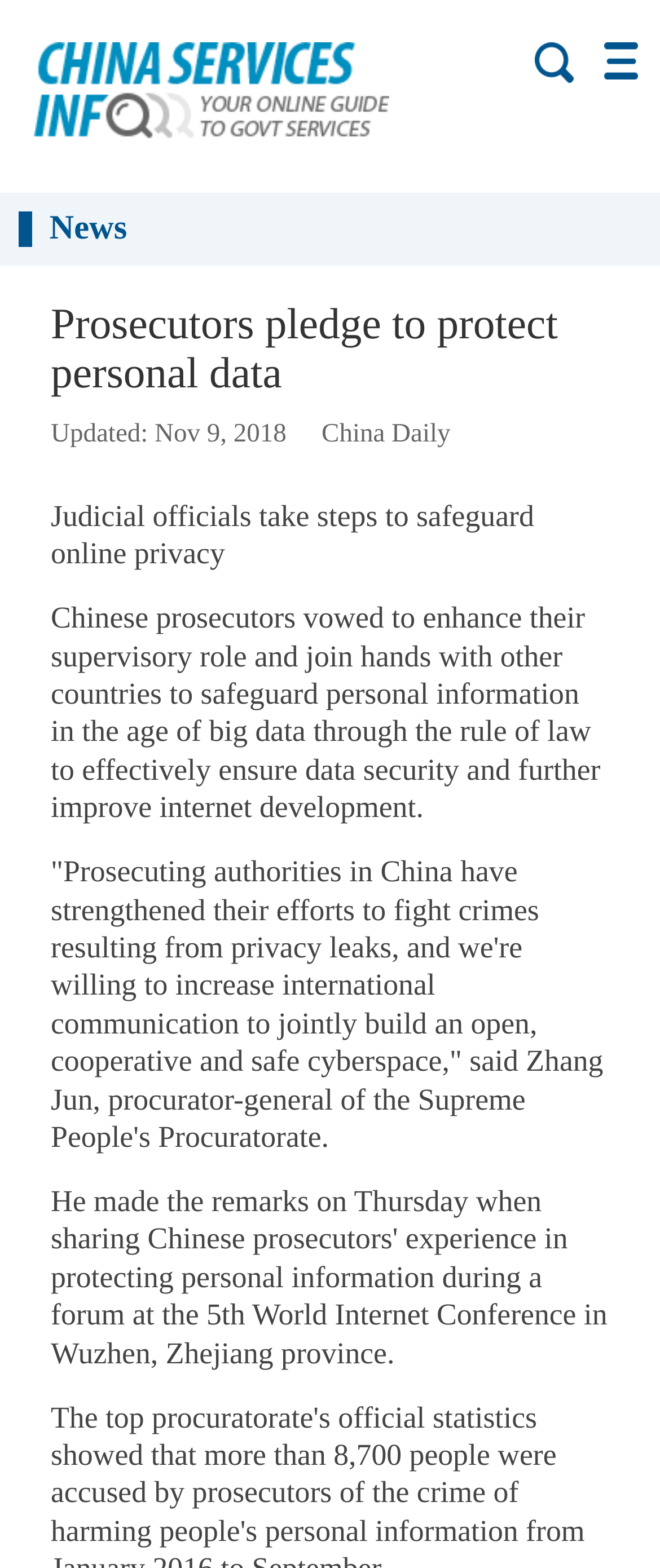Generate the main heading text from the webpage.

Prosecutors pledge to protect personal data